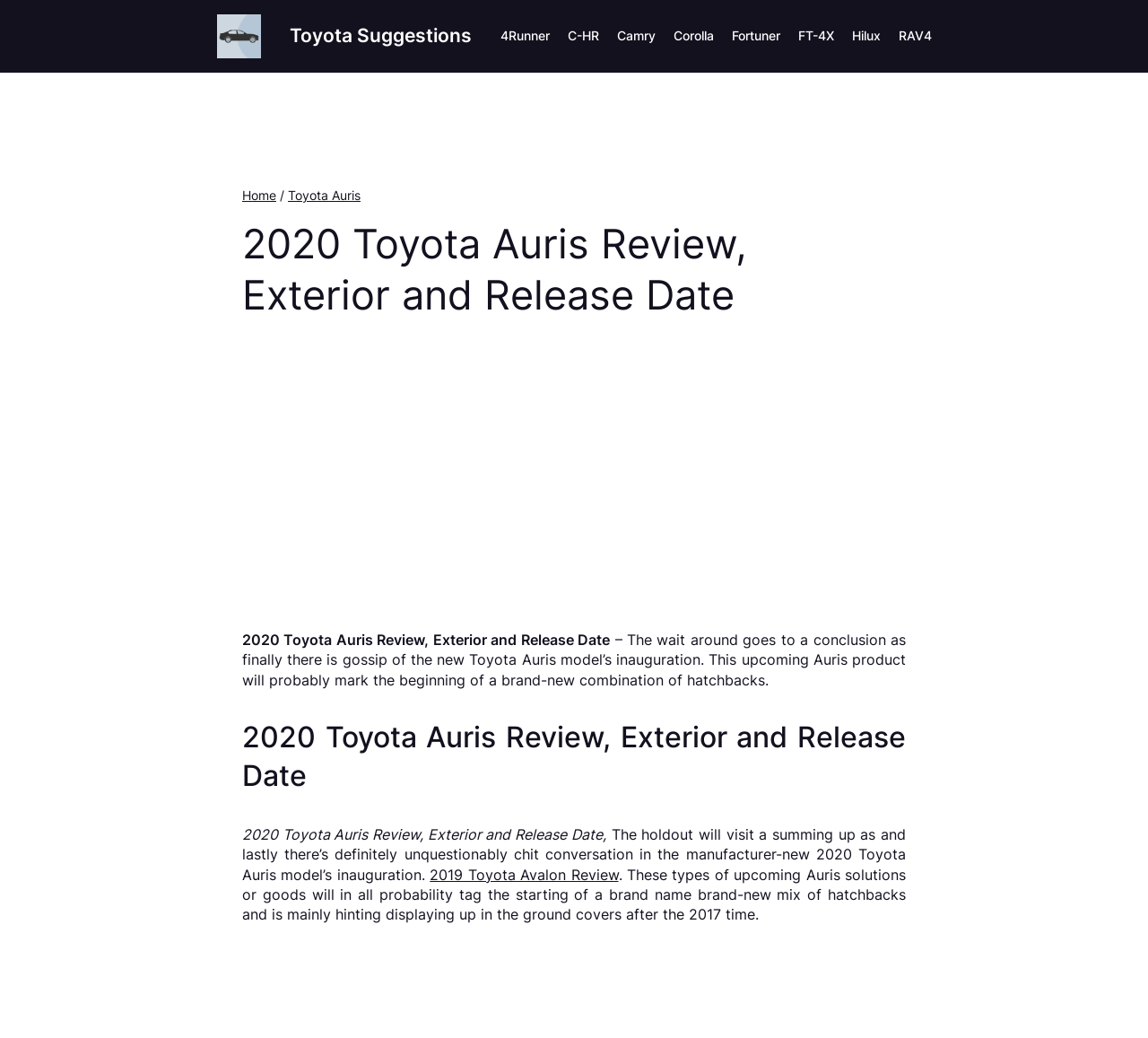Please determine the bounding box coordinates of the element's region to click in order to carry out the following instruction: "Go to Home". The coordinates should be four float numbers between 0 and 1, i.e., [left, top, right, bottom].

[0.211, 0.182, 0.241, 0.195]